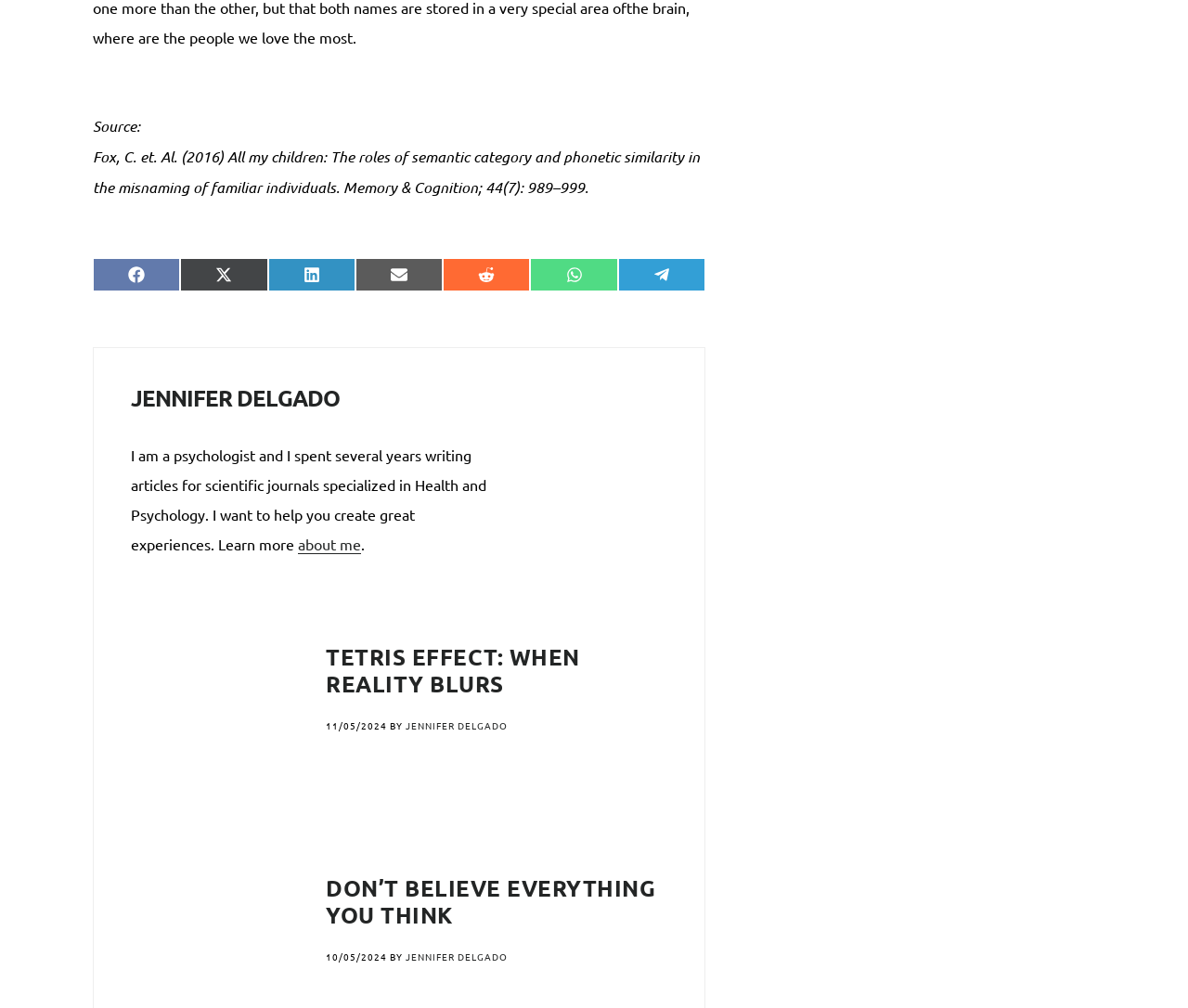Pinpoint the bounding box coordinates for the area that should be clicked to perform the following instruction: "Read the article 'DON’T BELIEVE EVERYTHING YOU THINK'".

[0.274, 0.867, 0.552, 0.922]